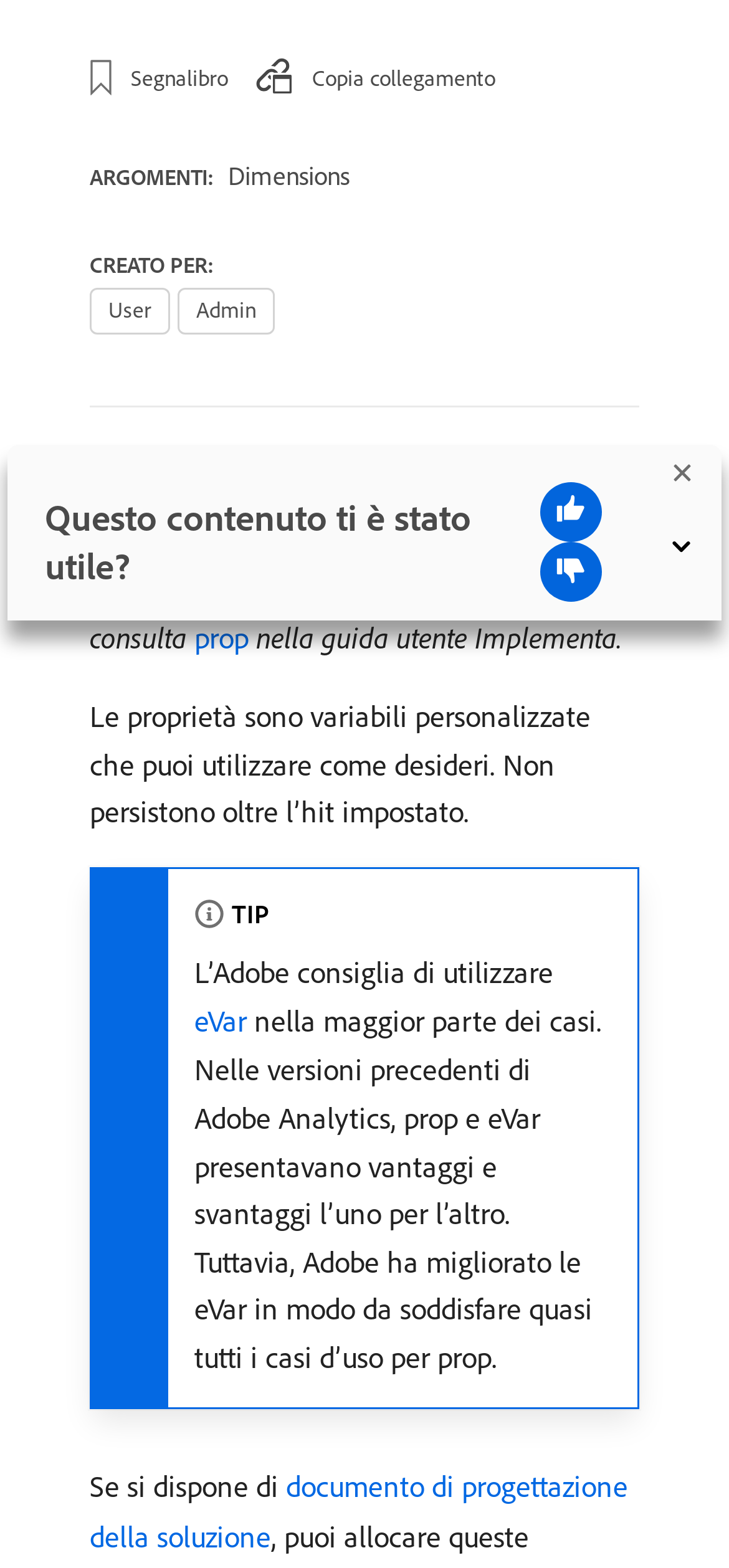Given the element description: "eVar", predict the bounding box coordinates of the UI element it refers to, using four float numbers between 0 and 1, i.e., [left, top, right, bottom].

[0.267, 0.639, 0.338, 0.663]